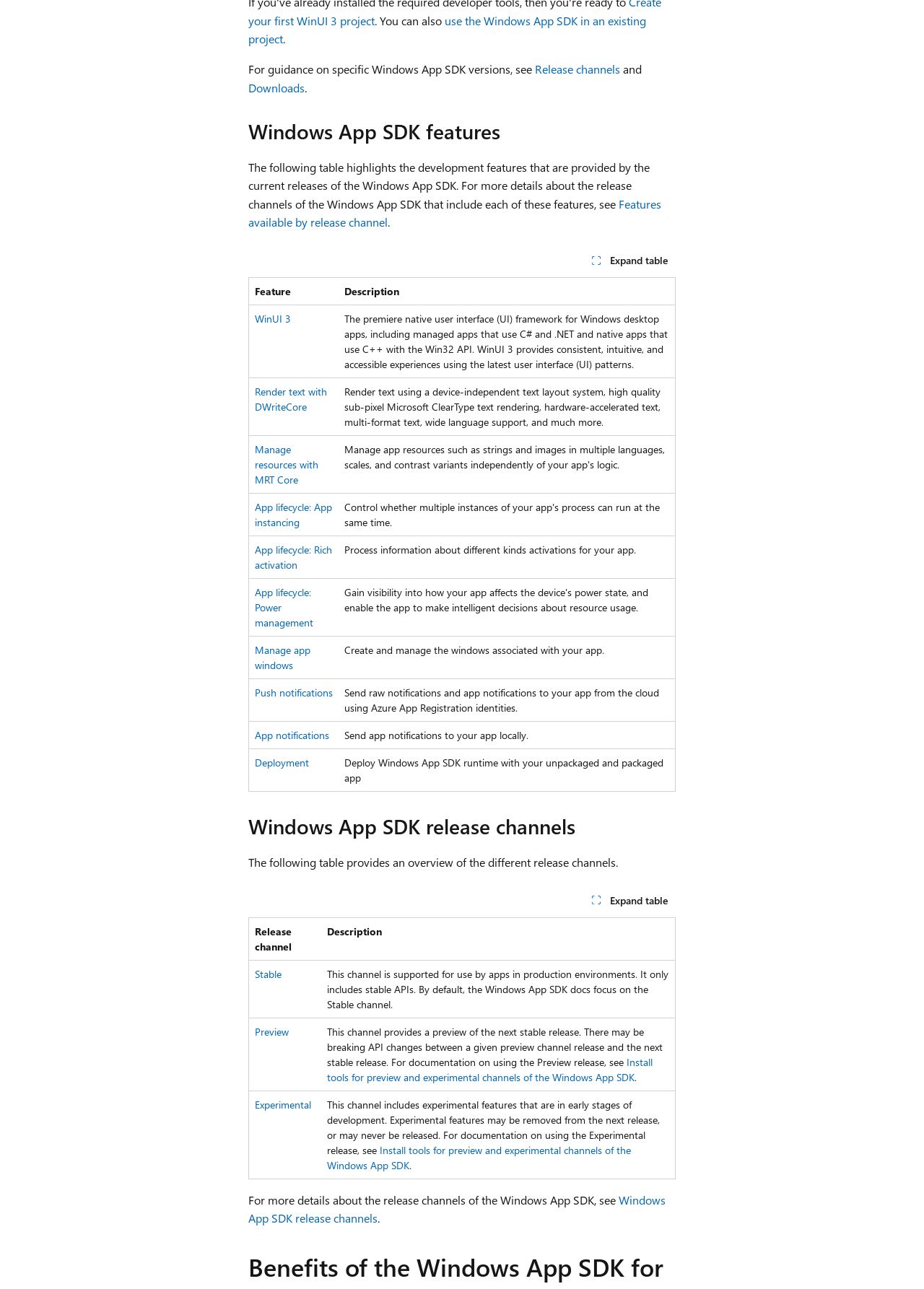What is the purpose of the 'App lifecycle: App instancing' feature?
Answer the question using a single word or phrase, according to the image.

Control app process instances